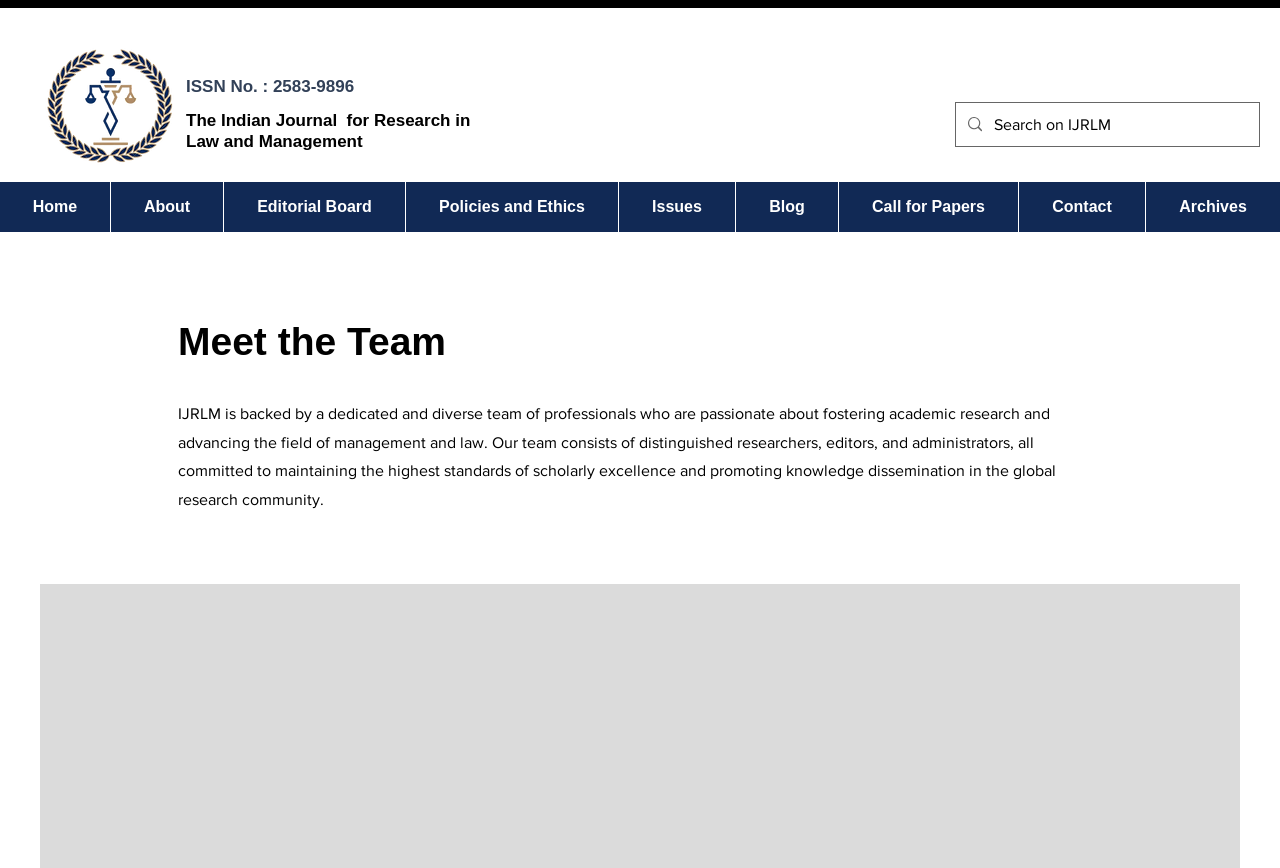Please identify the bounding box coordinates of the clickable region that I should interact with to perform the following instruction: "Read about the Core Team". The coordinates should be expressed as four float numbers between 0 and 1, i.e., [left, top, right, bottom].

[0.139, 0.37, 0.848, 0.419]